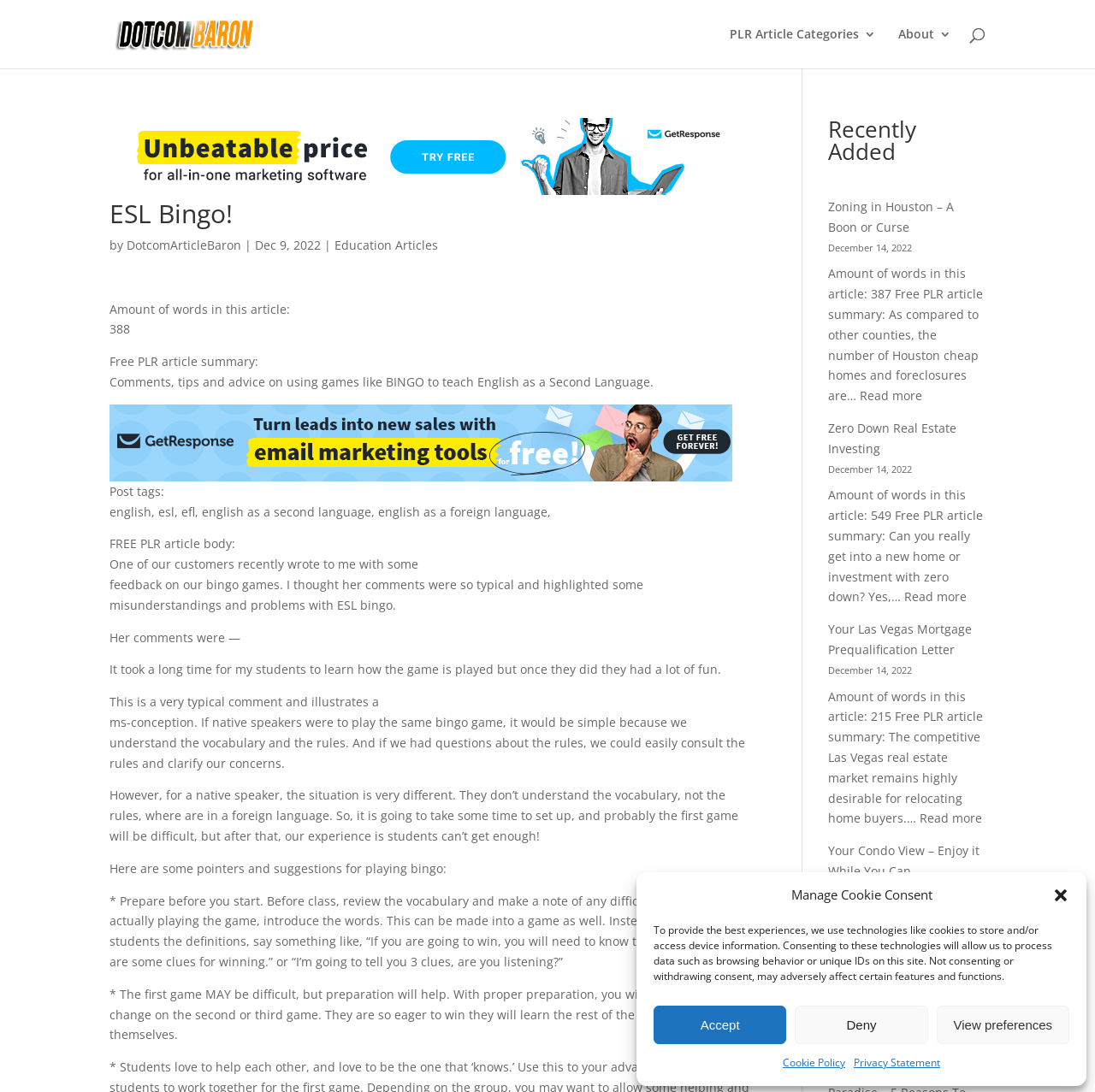How many words are in the article 'ESL Bingo!'?
Provide a detailed and well-explained answer to the question.

I looked at the text elements near the title 'ESL Bingo!' and found the text 'Amount of words in this article: 388', which suggests that the article has 388 words.